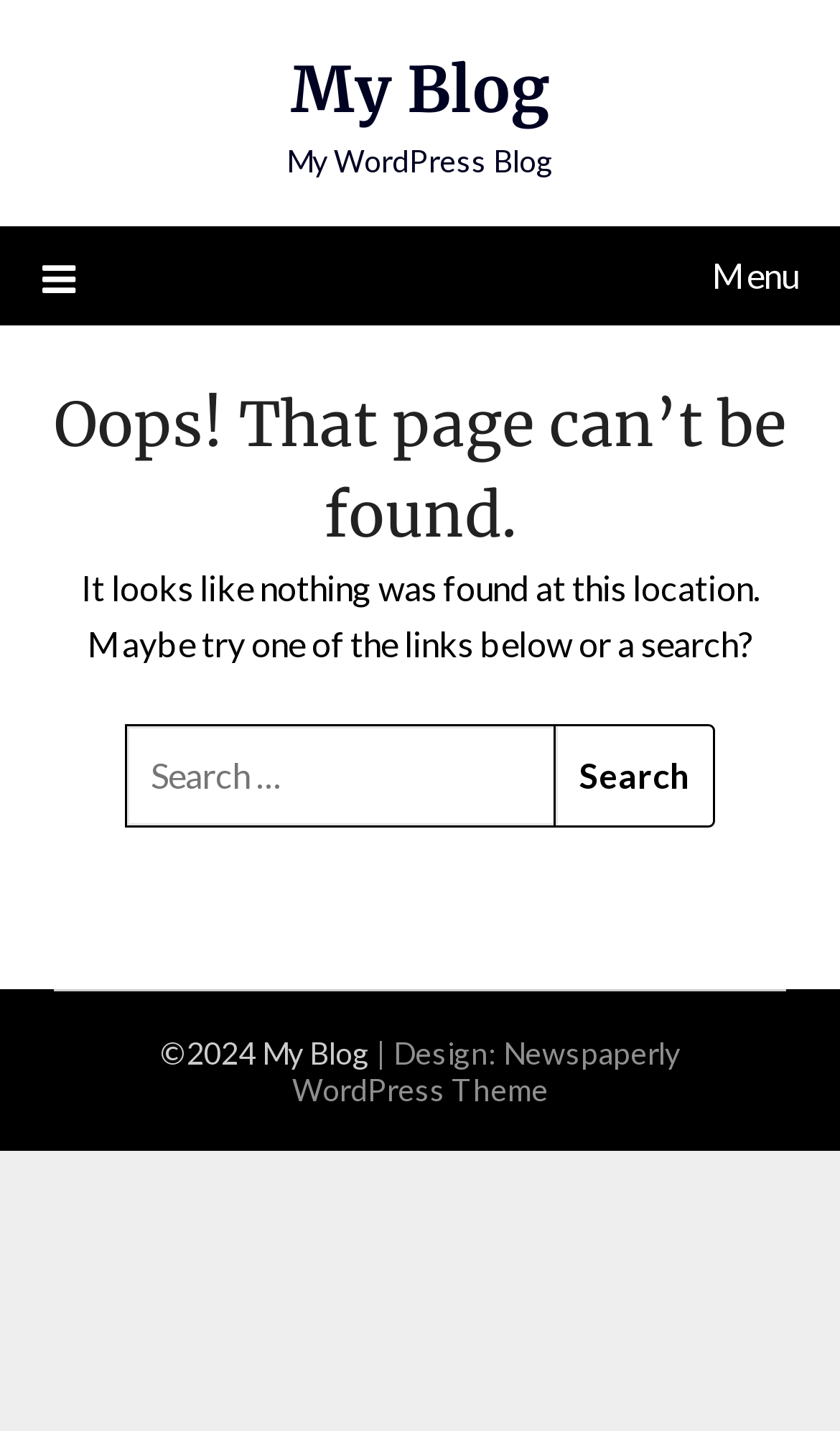Please identify the primary heading of the webpage and give its text content.

Oops! That page can’t be found.